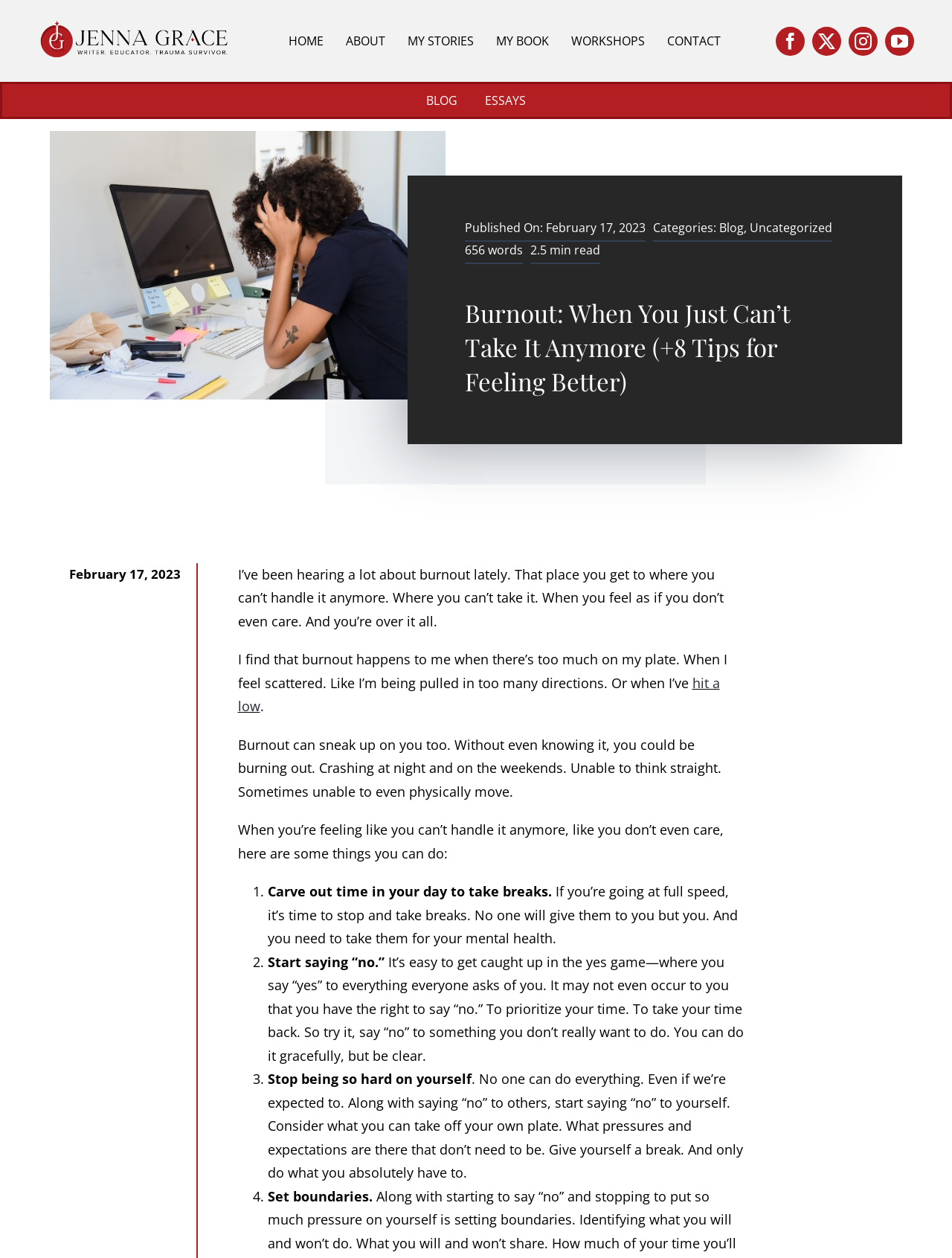Find the bounding box coordinates for the area that should be clicked to accomplish the instruction: "Visit About us".

None